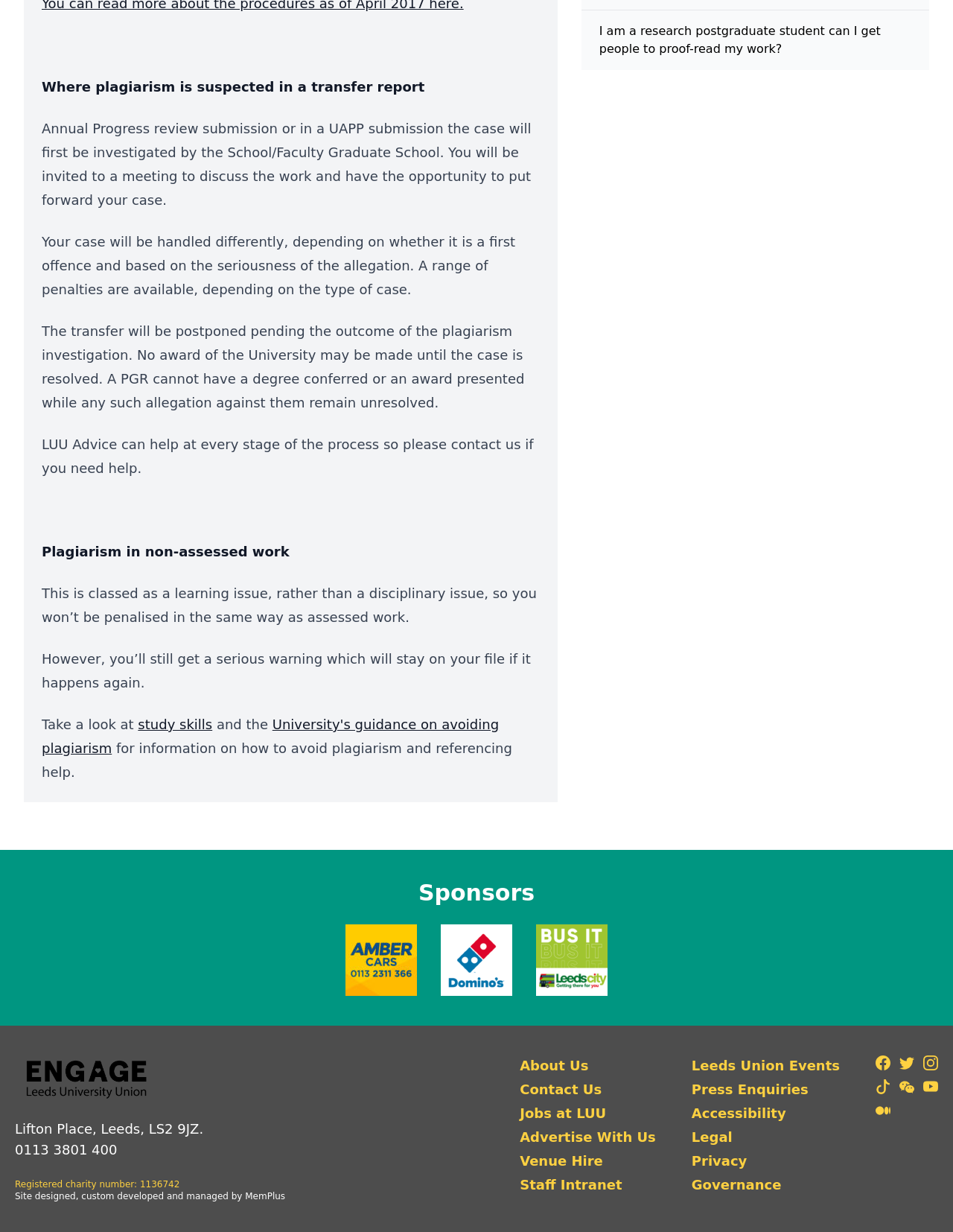Identify the coordinates of the bounding box for the element that must be clicked to accomplish the instruction: "Click the link to ask about proof-reading work".

[0.629, 0.019, 0.924, 0.045]